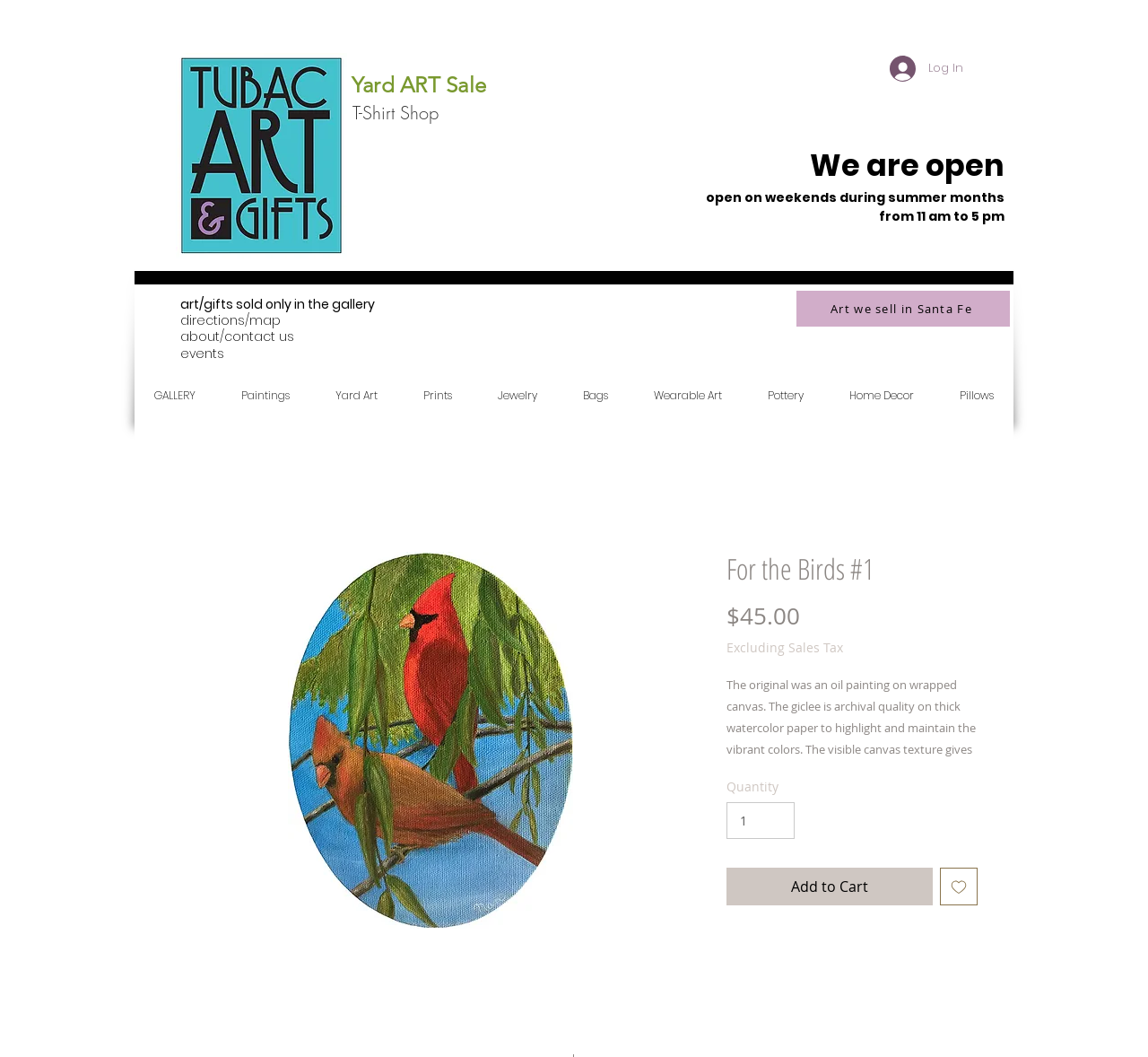Please give the bounding box coordinates of the area that should be clicked to fulfill the following instruction: "Add 'For the Birds #1' to cart". The coordinates should be in the format of four float numbers from 0 to 1, i.e., [left, top, right, bottom].

[0.633, 0.84, 0.812, 0.875]